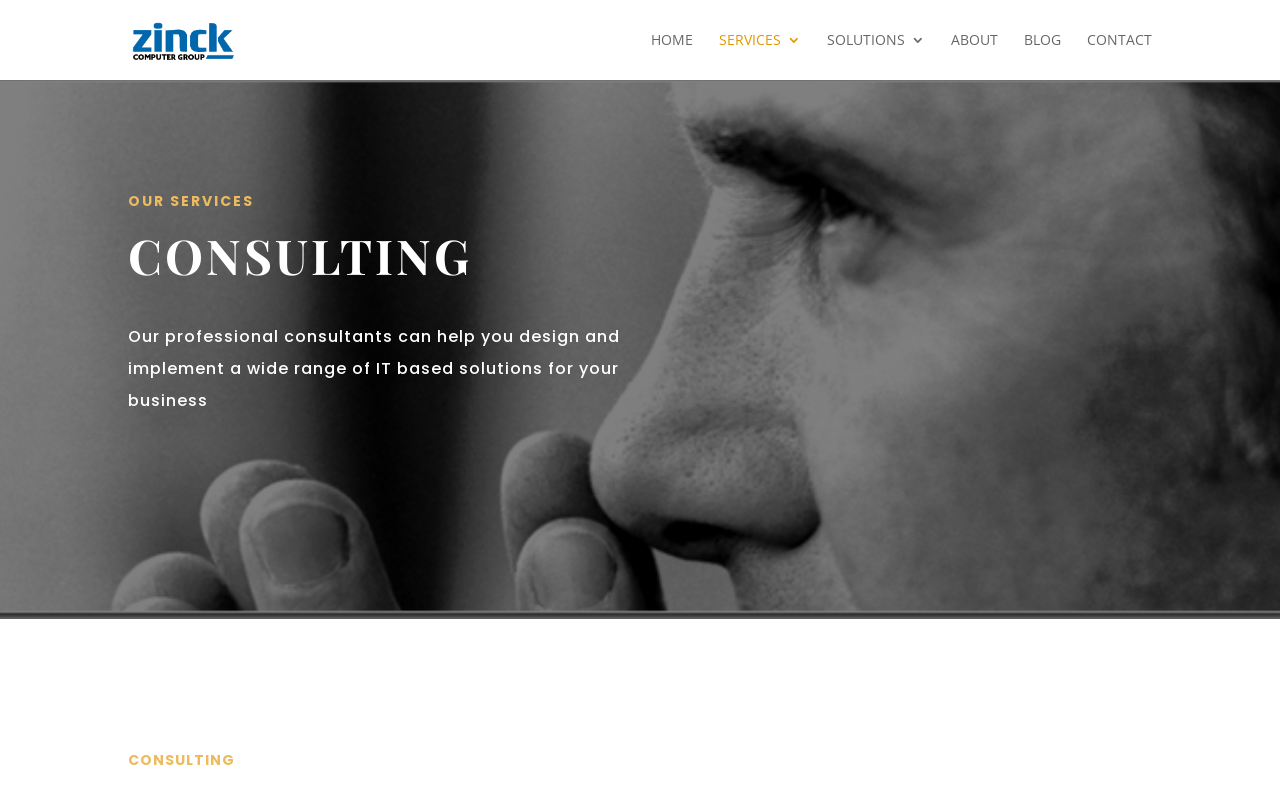Determine the coordinates of the bounding box that should be clicked to complete the instruction: "learn about consulting". The coordinates should be represented by four float numbers between 0 and 1: [left, top, right, bottom].

[0.1, 0.281, 0.369, 0.361]